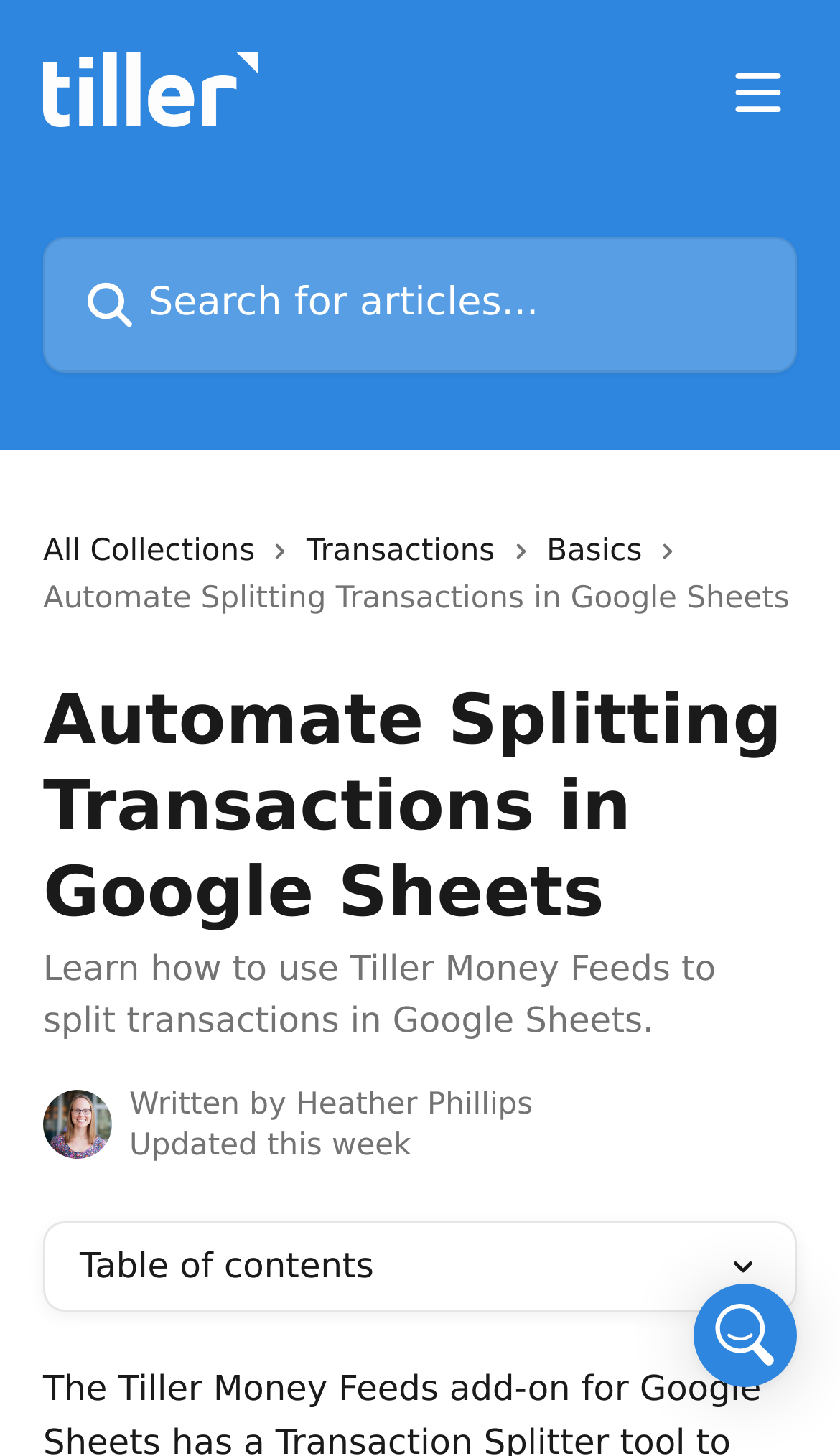Find the bounding box coordinates for the element described here: "Transactions".

[0.365, 0.362, 0.61, 0.395]